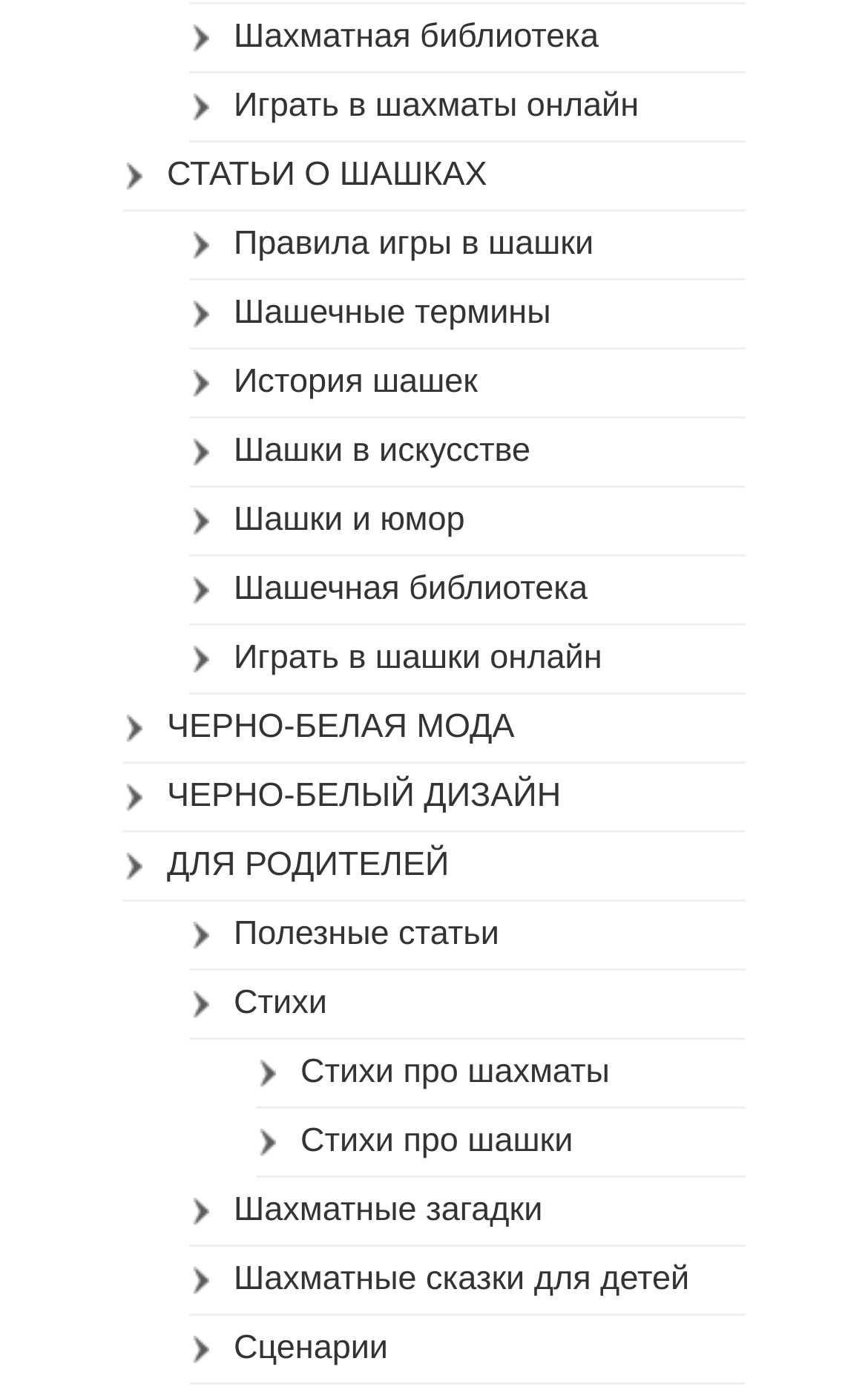Please specify the coordinates of the bounding box for the element that should be clicked to carry out this instruction: "Play checkers online". The coordinates must be four float numbers between 0 and 1, formatted as [left, top, right, bottom].

[0.218, 0.452, 0.859, 0.502]